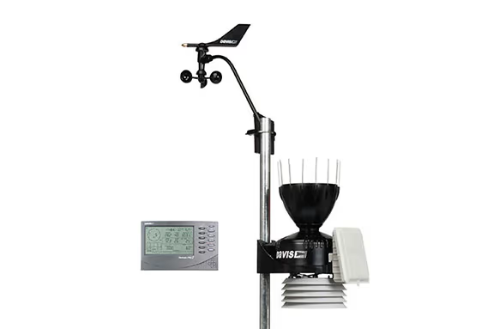What type of users is this weather station ideal for?
Kindly offer a comprehensive and detailed response to the question.

The Vantage Pro2 Wireless weather station is designed to cater to both amateur and professional meteorologists, offering advanced measurement capabilities and precise readings, making it an ideal setup for anyone seeking accurate meteorological data.